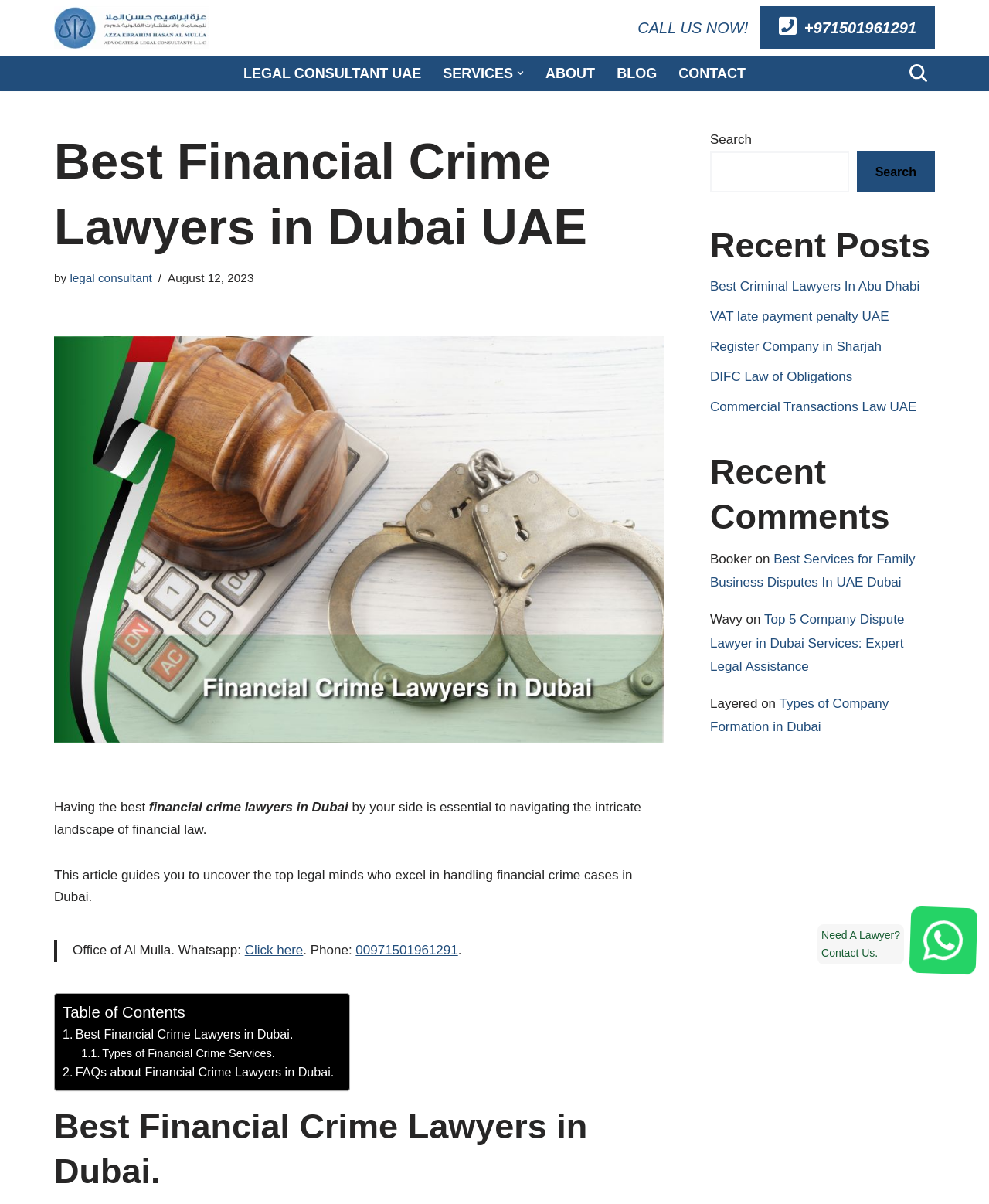How many links are there in the primary menu?
Examine the screenshot and reply with a single word or phrase.

5